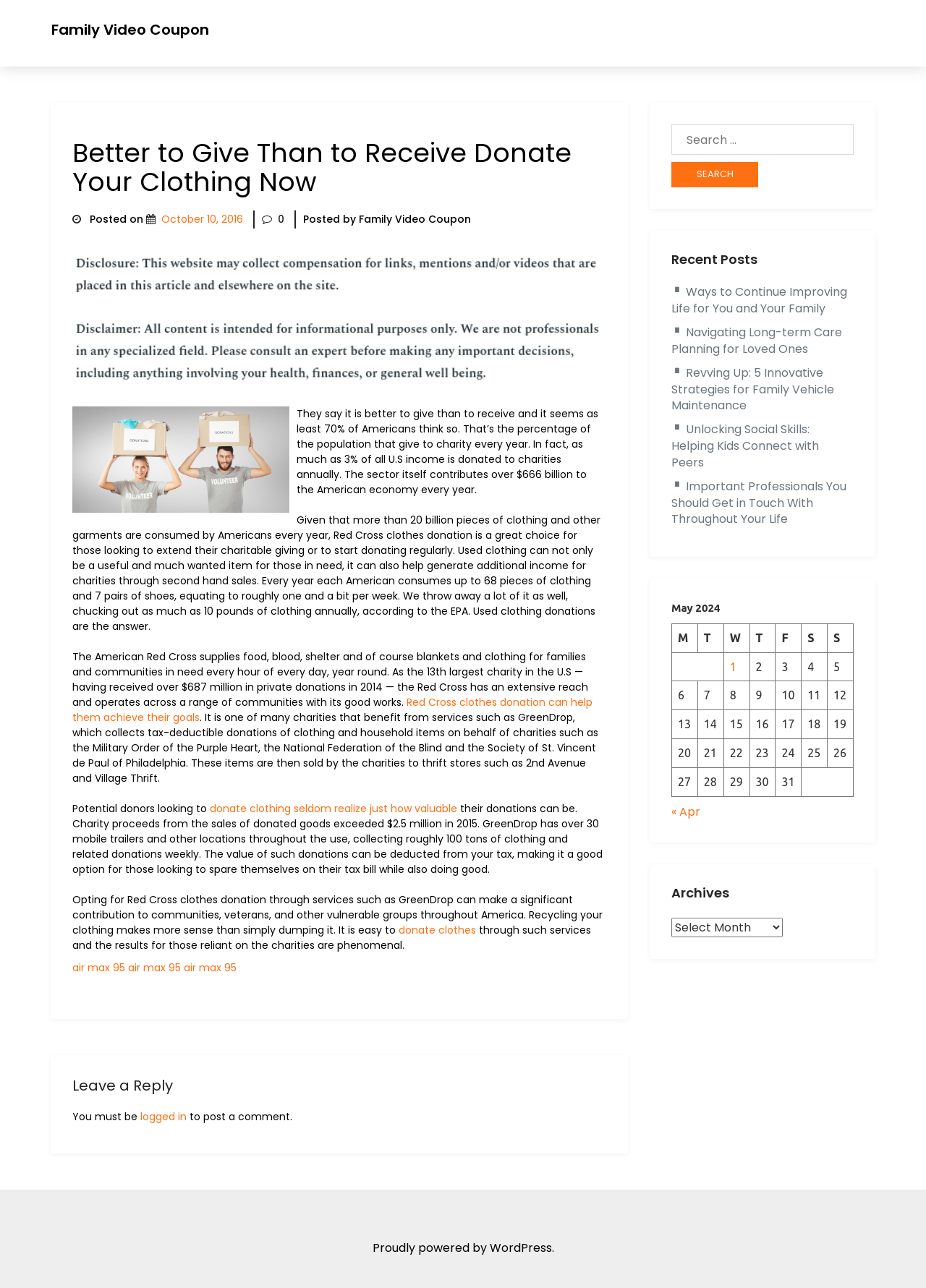Provide a thorough summary of the webpage.

This webpage is about the importance of donating clothes to charity, specifically highlighting the American Red Cross. At the top, there is a heading "Family Video Coupon" and a main section with a title "Better to Give Than to Receive Donate Your Clothing Now". Below the title, there is a posted date "October 10, 2016" and the author "Family Video Coupon". 

On the left side, there is an image related to donating clothes to the Red Cross. Next to the image, there is a paragraph discussing the benefits of donating clothes, stating that 70% of Americans give to charity every year, and that used clothing donations can generate additional income for charities through second-hand sales.

Below this paragraph, there are several sections of text discussing the American Red Cross, its mission, and the impact of donating clothes. There are also links to donate clothes and learn more about the organization. 

On the right side, there is a search bar and a section titled "Recent Posts" with links to other articles. Below this, there is a calendar for May 2024, showing the days of the month with some posts published on specific dates.

At the bottom of the page, there is a section to leave a reply, requiring users to be logged in to post a comment.